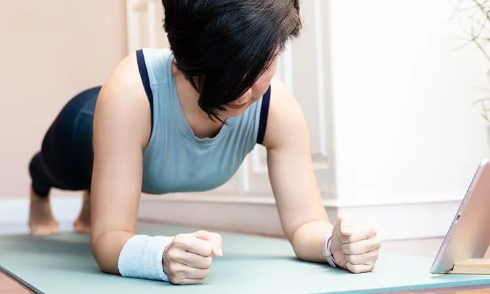What is the woman looking at?
Please provide a single word or phrase as your answer based on the image.

A tablet